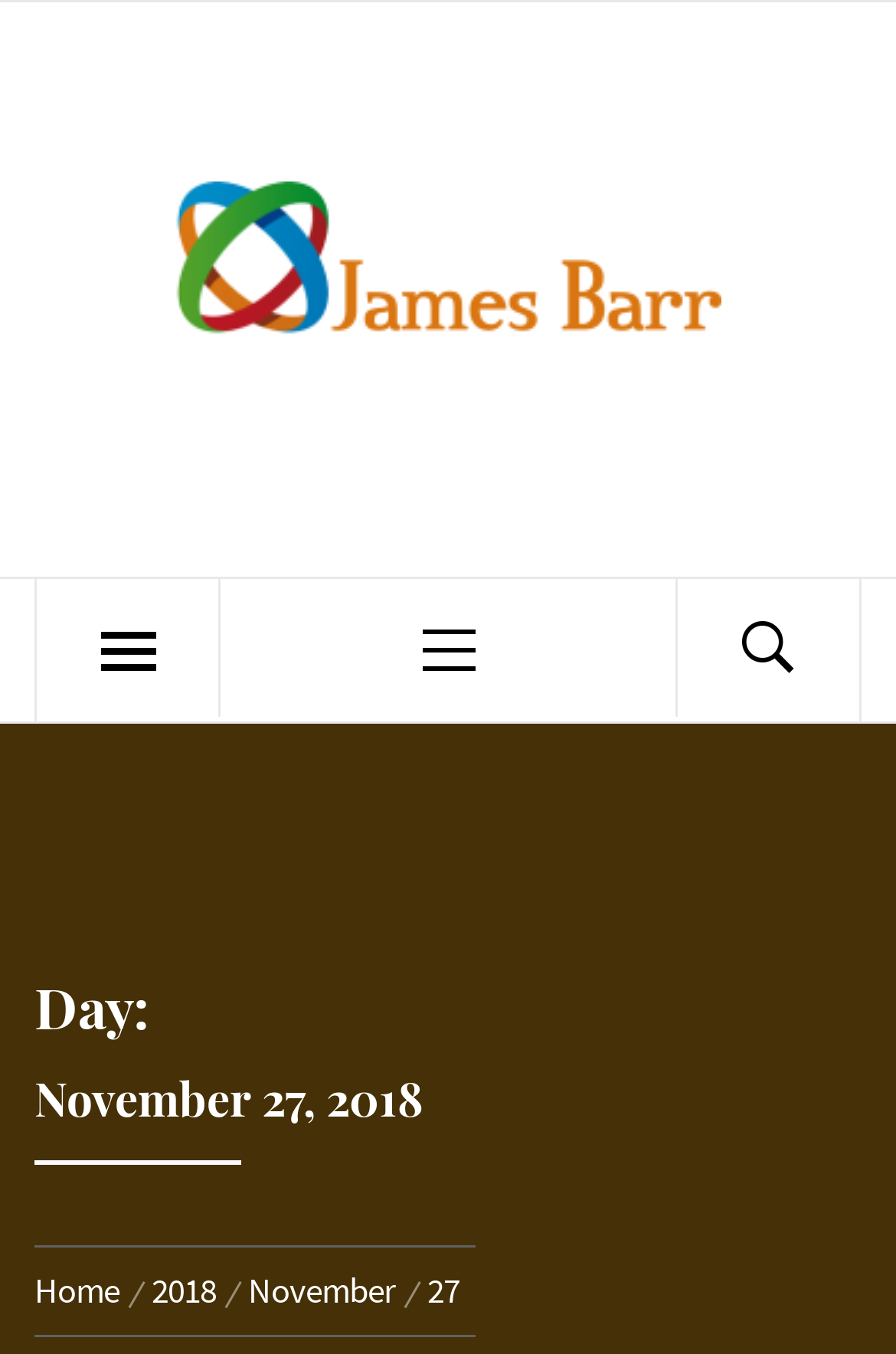Elaborate on the webpage's design and content in a detailed caption.

The webpage appears to be a personal blog or journal entry, dated November 27, 2018, and authored by James Barr. 

At the top of the page, there is a large table that spans almost the entire width, containing a link to the author's name, "James Barr", which is accompanied by an image of the same name. Below this, there is another link with the text "JAMES BARR" in a slightly larger font size.

To the left of the page, there are three links: an empty link, a link labeled "Primary Menu" that controls a menu, and a link with an icon represented by a Unicode character. The "Primary Menu" link is positioned slightly above the midpoint of the page.

Further down, there is a heading that displays the date "November 27, 2018". Below this, there is a navigation section labeled "Breadcrumbs" that contains four links: "Home", "2018", "November", and the date "27". These links are positioned at the bottom of the page, with the "Home" link at the far left and the date "27" at the far right.